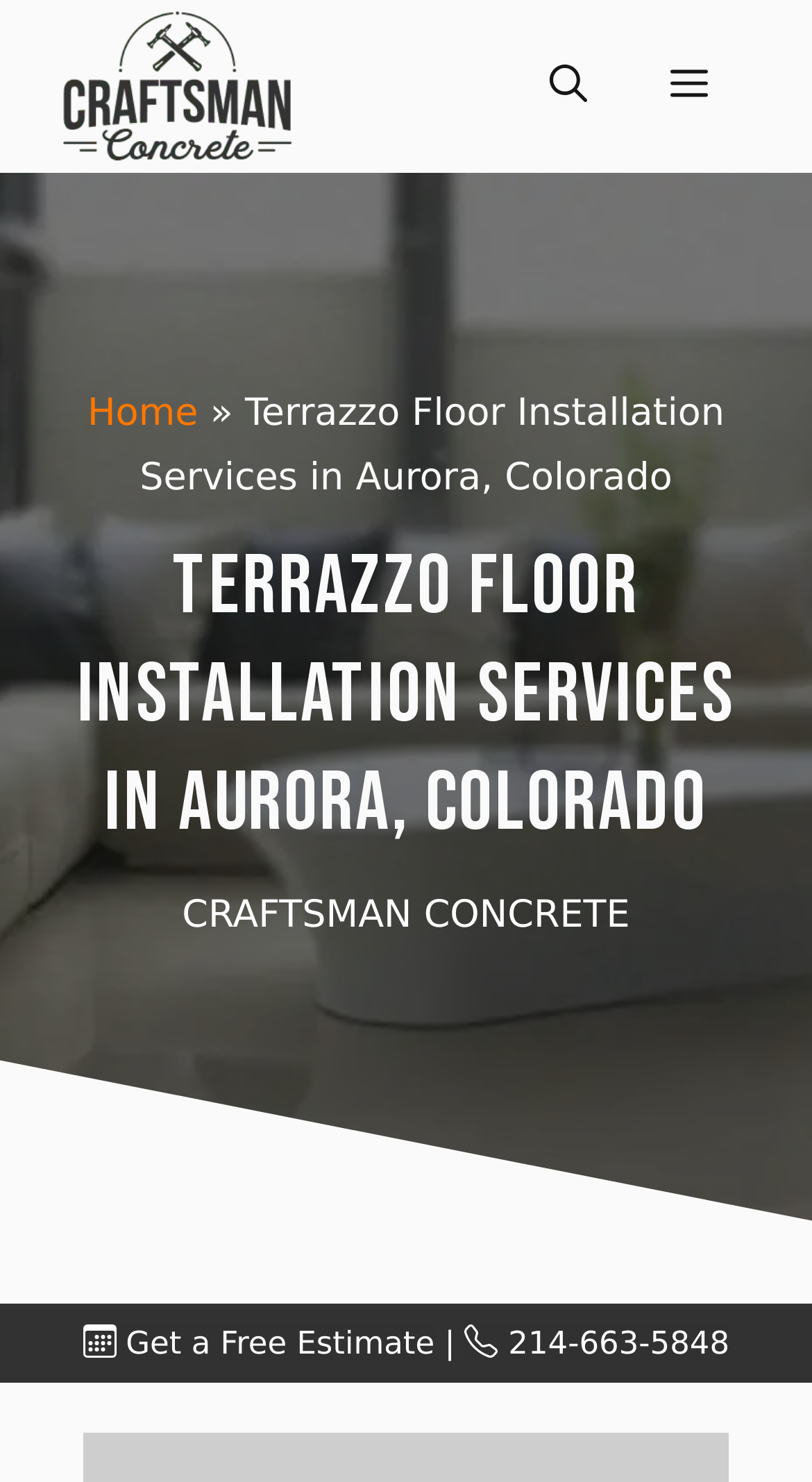Using the provided element description "aria-label="Open Search Bar"", determine the bounding box coordinates of the UI element.

[0.626, 0.016, 0.774, 0.1]